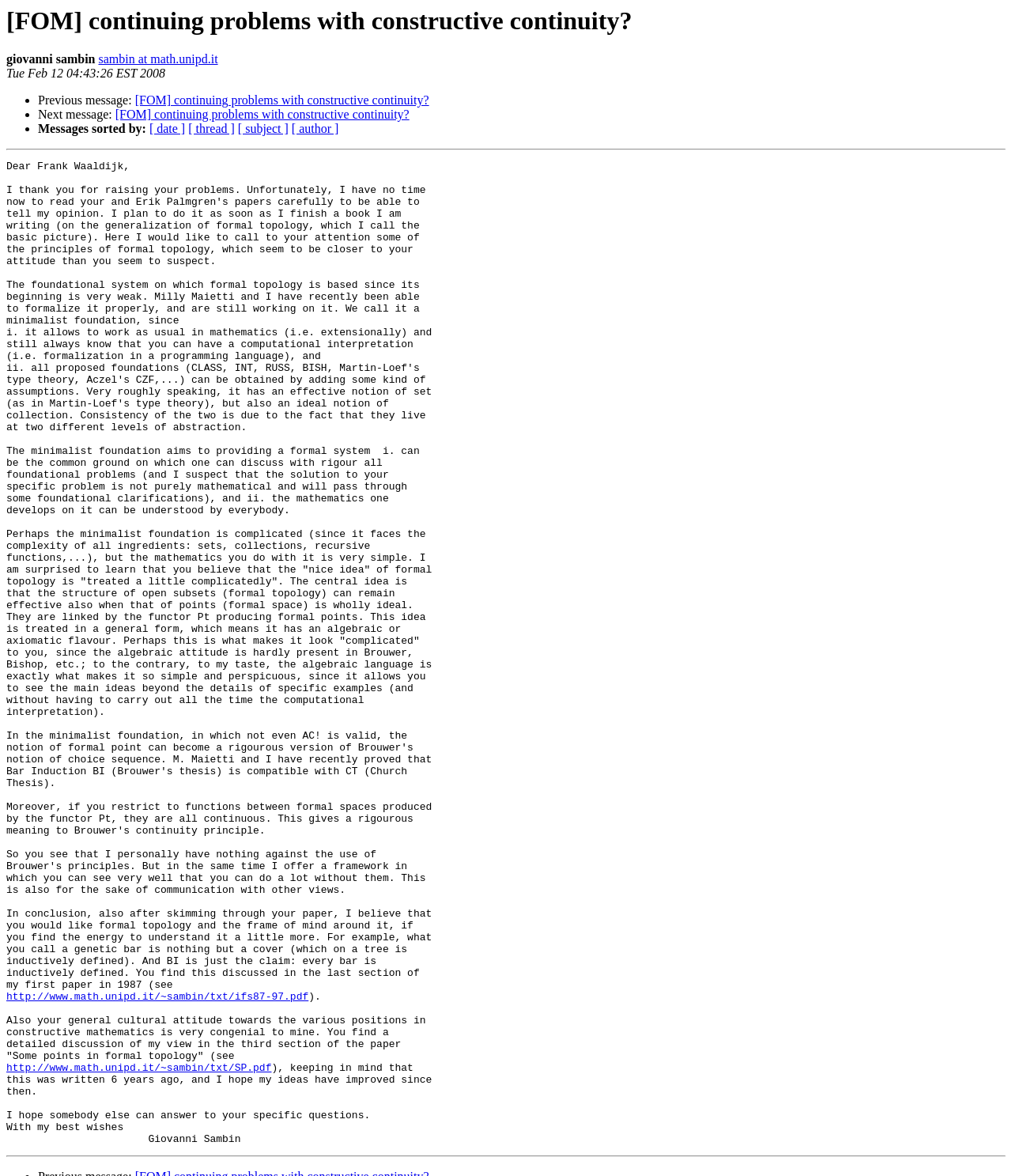Offer a comprehensive description of the webpage’s content and structure.

This webpage appears to be a forum or discussion board post. At the top, there is a heading that reads "[FOM] continuing problems with constructive continuity?" followed by the author's name, "giovanni sambin", and a link to their email address. Below this, there is a timestamp indicating when the post was made, "Tue Feb 12 04:43:26 EST 2008".

The main content of the post is a lengthy message from Giovanni Sambin, which spans most of the page. The text is divided into paragraphs, and there are several links to external resources, including PDF files, scattered throughout the message.

On the left side of the page, there are several bullet points with links to related messages, including "Previous message" and "Next message". There are also links to sort the messages by different criteria, such as date, thread, subject, and author.

At the bottom of the page, there is a horizontal separator line, followed by another separator line near the very bottom of the page.